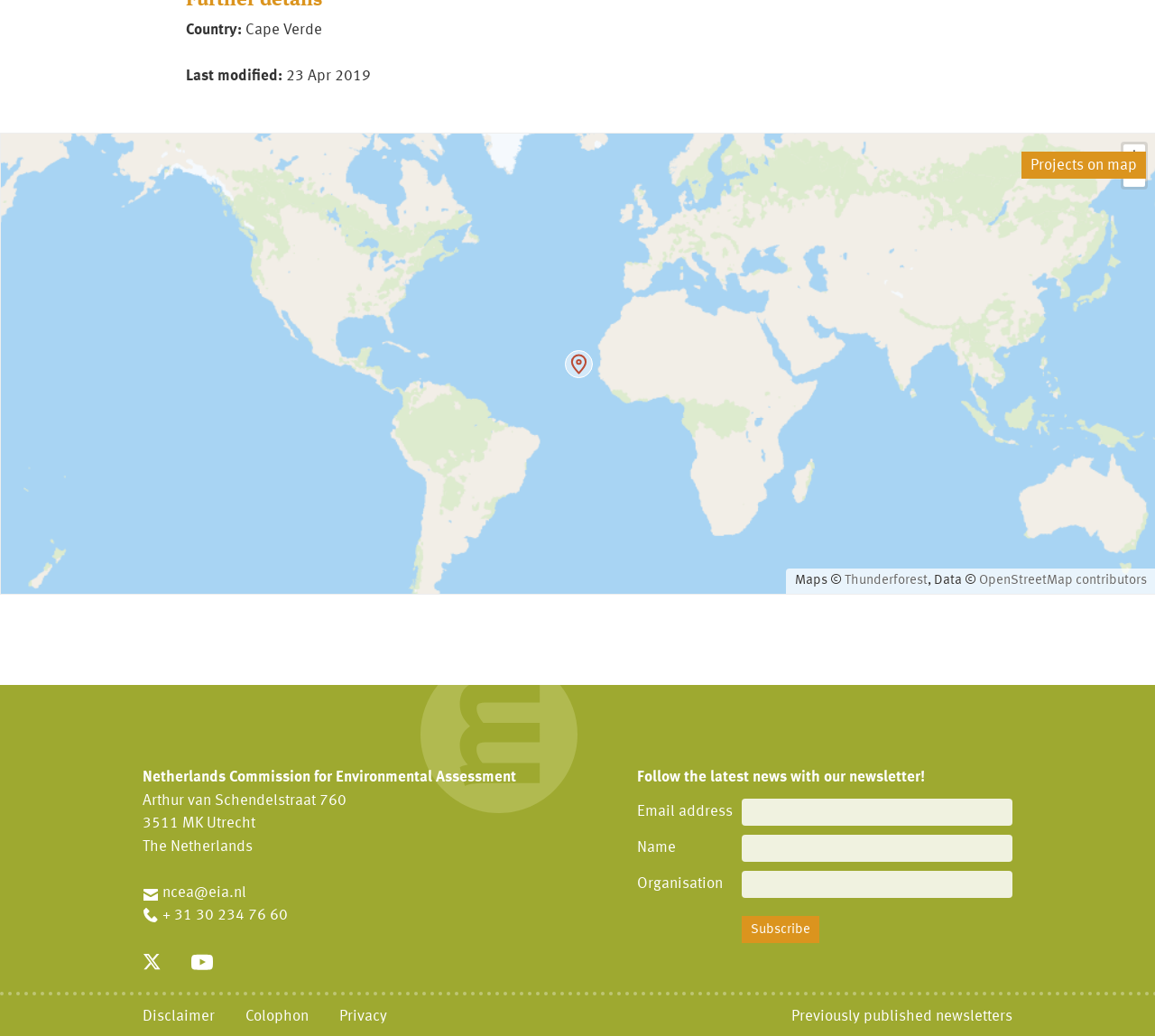Please specify the bounding box coordinates in the format (top-left x, top-left y, bottom-right x, bottom-right y), with all values as floating point numbers between 0 and 1. Identify the bounding box of the UI element described by: Previously published newsletters

[0.673, 0.96, 0.877, 1.0]